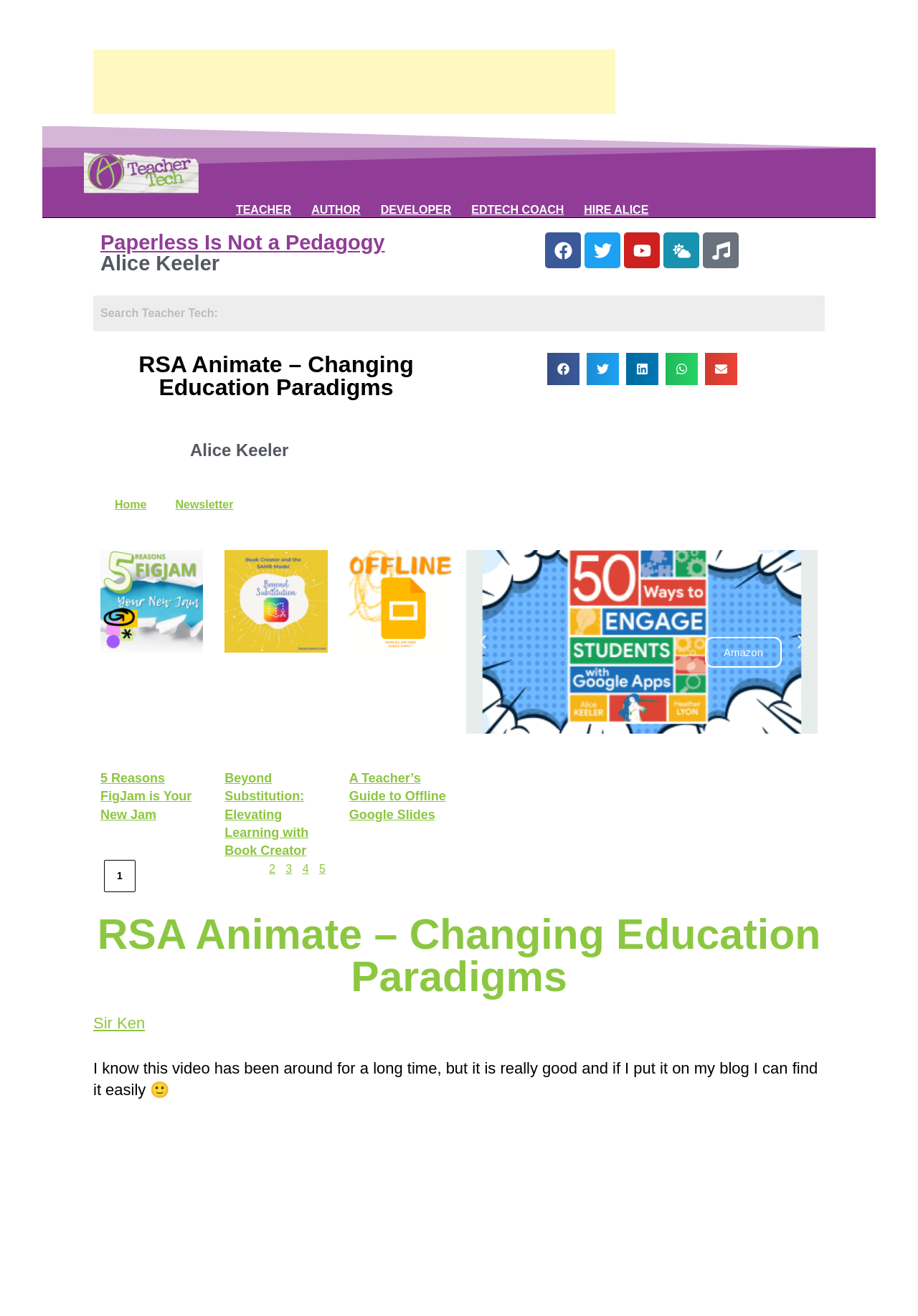What is the name of the person mentioned in the webpage?
Please respond to the question with a detailed and informative answer.

I found the answer by looking at the link element with the text 'Sir Ken' which is located at the bottom of the webpage, indicating that it is the name of the person mentioned in the webpage.